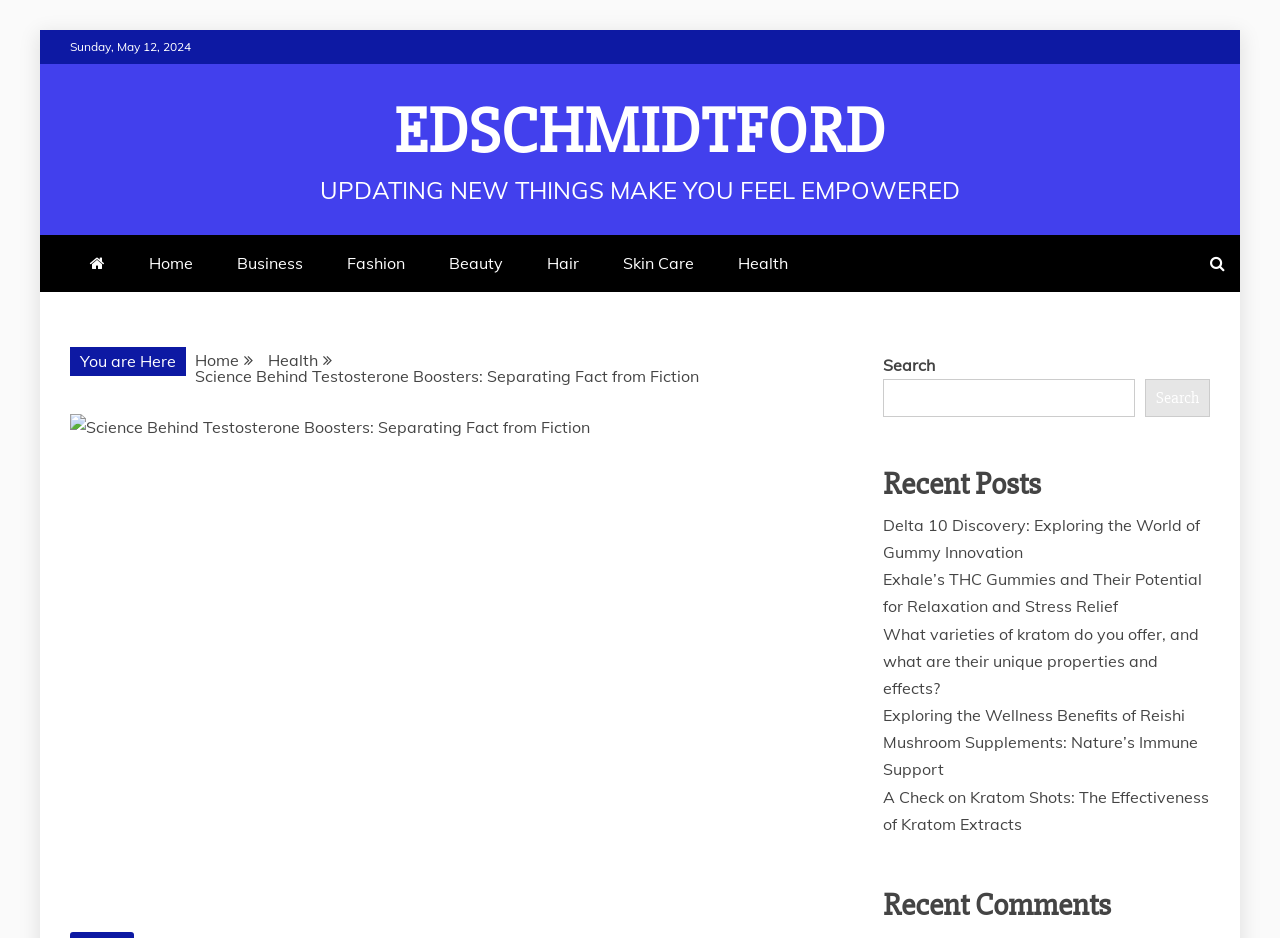How many categories are in the navigation menu?
Based on the screenshot, provide your answer in one word or phrase.

7